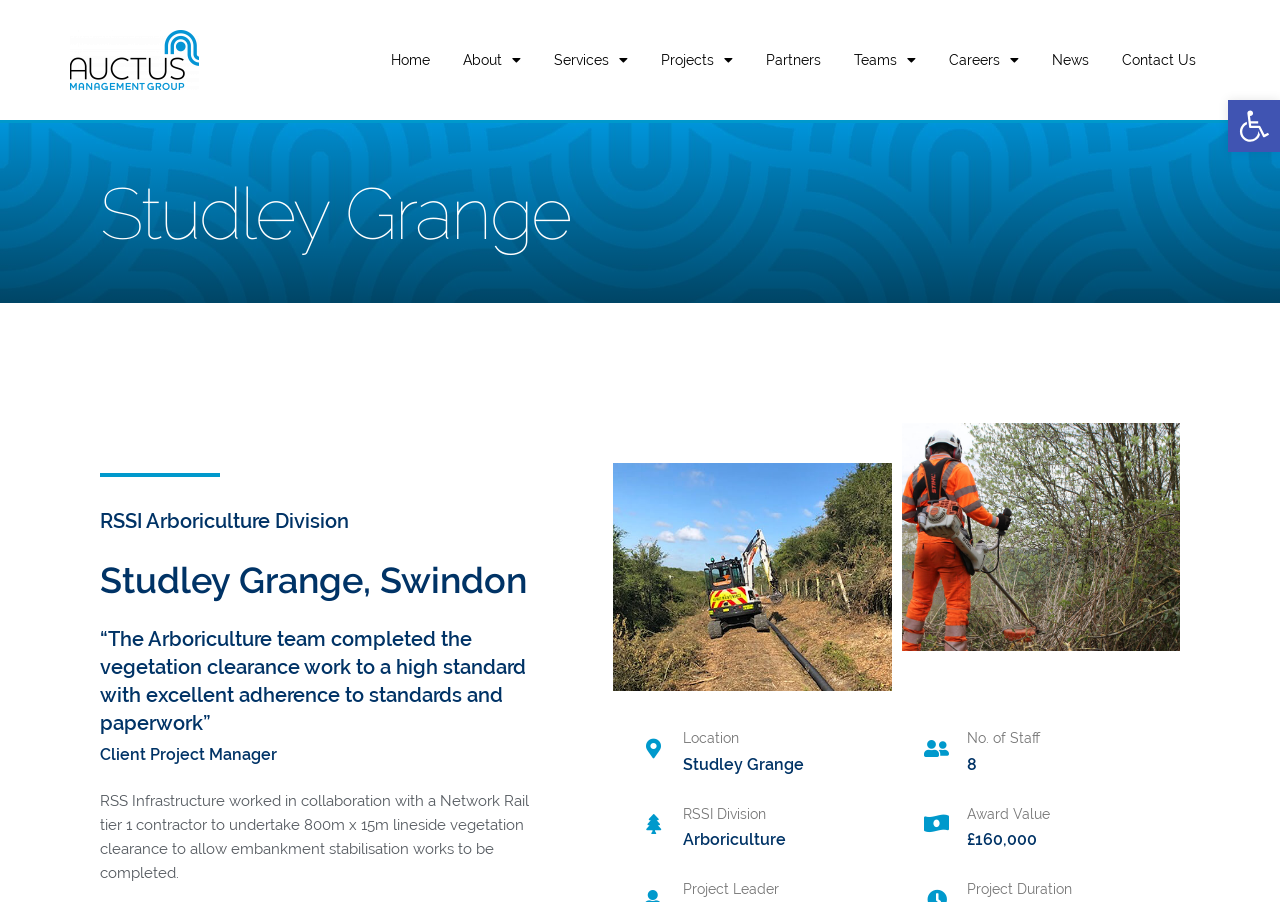Please provide the bounding box coordinates for the element that needs to be clicked to perform the following instruction: "Open the toolbar". The coordinates should be given as four float numbers between 0 and 1, i.e., [left, top, right, bottom].

[0.959, 0.111, 1.0, 0.169]